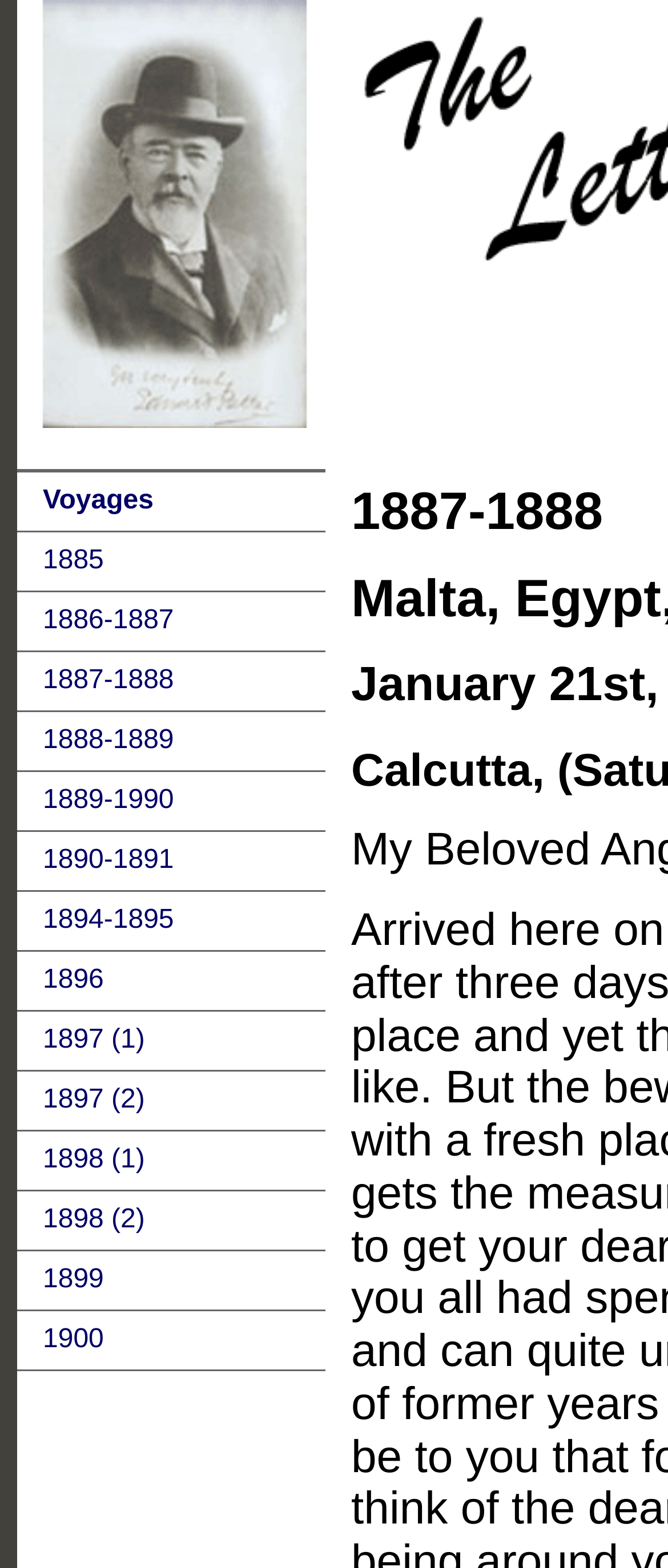Identify the bounding box coordinates for the UI element that matches this description: "1898 (1)".

[0.026, 0.722, 0.487, 0.759]